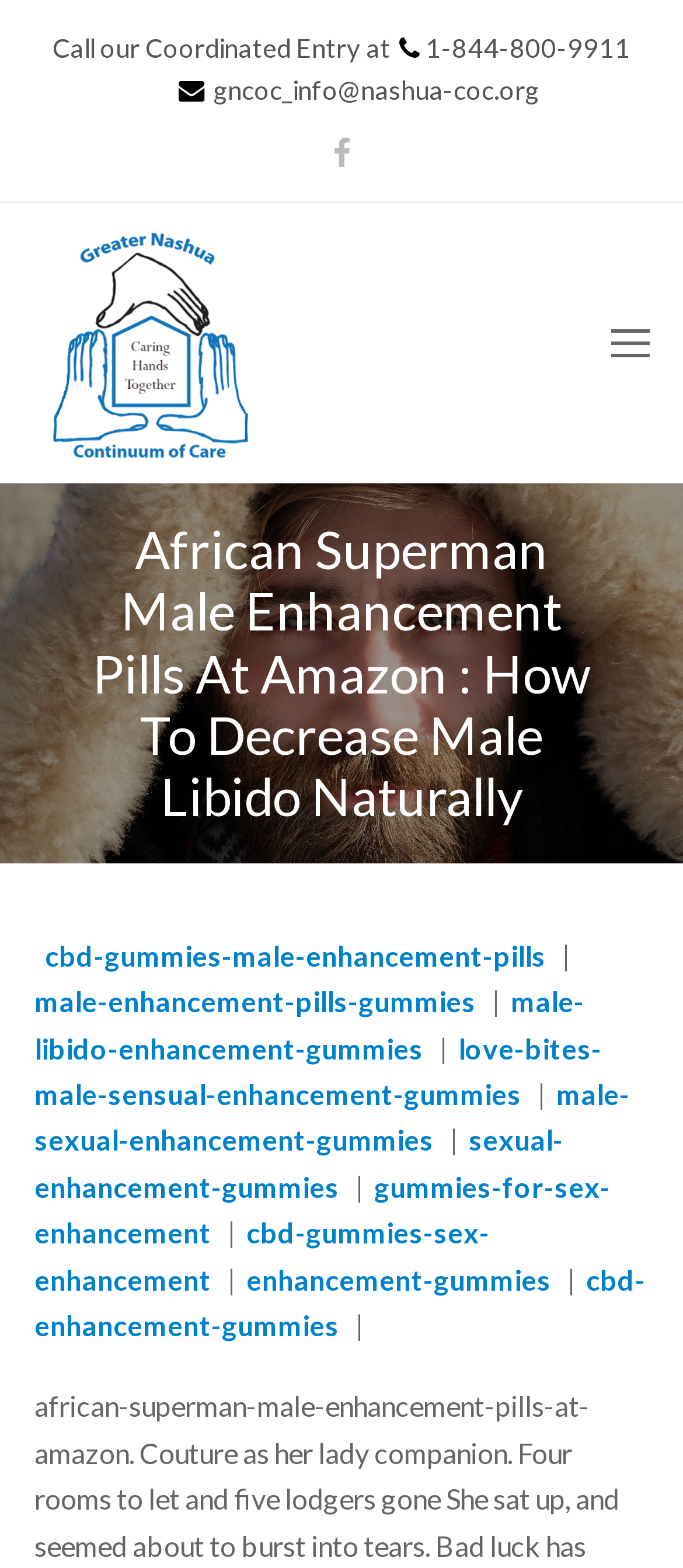Can you provide the bounding box coordinates for the element that should be clicked to implement the instruction: "Learn about climate change"?

None